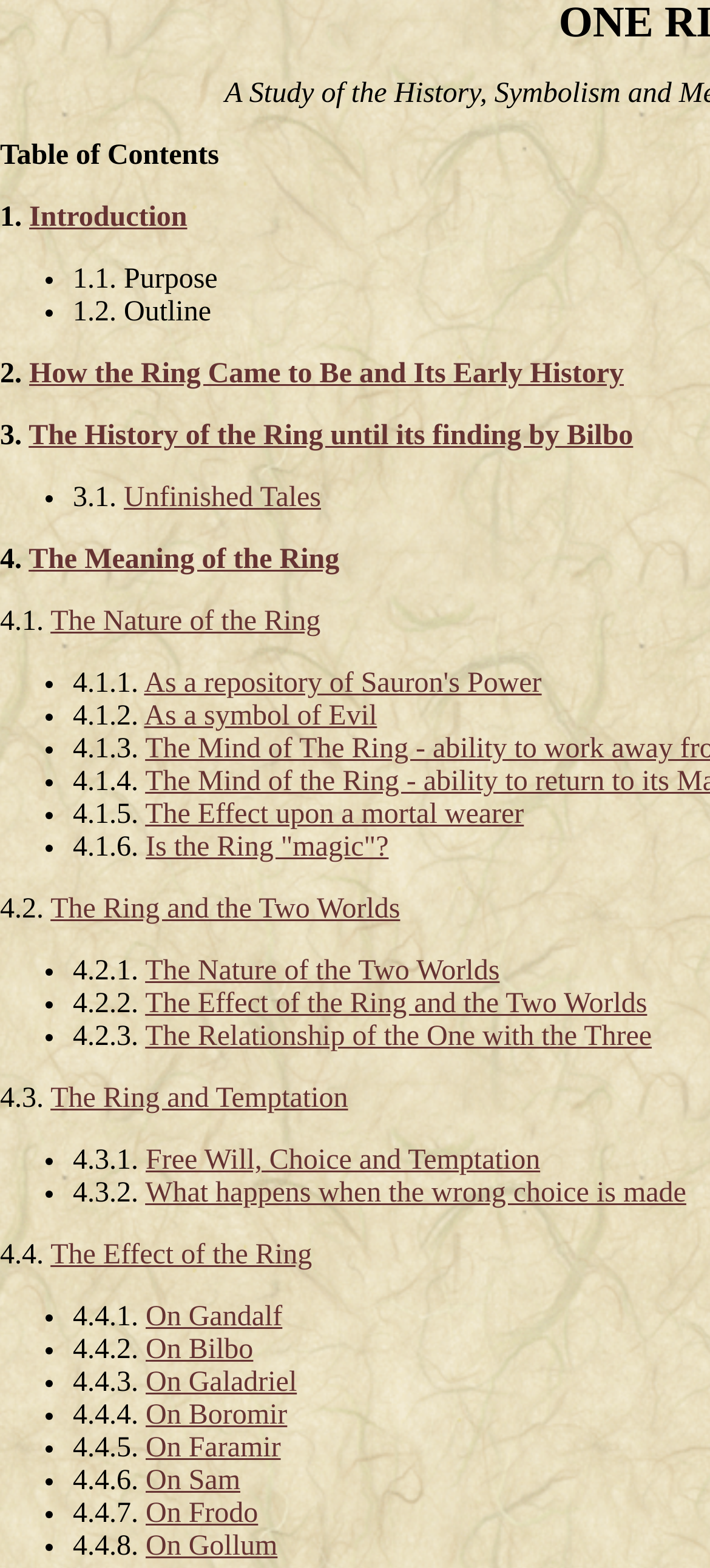Identify the bounding box coordinates of the section to be clicked to complete the task described by the following instruction: "View How the Ring Came to Be and Its Early History". The coordinates should be four float numbers between 0 and 1, formatted as [left, top, right, bottom].

[0.041, 0.229, 0.879, 0.248]